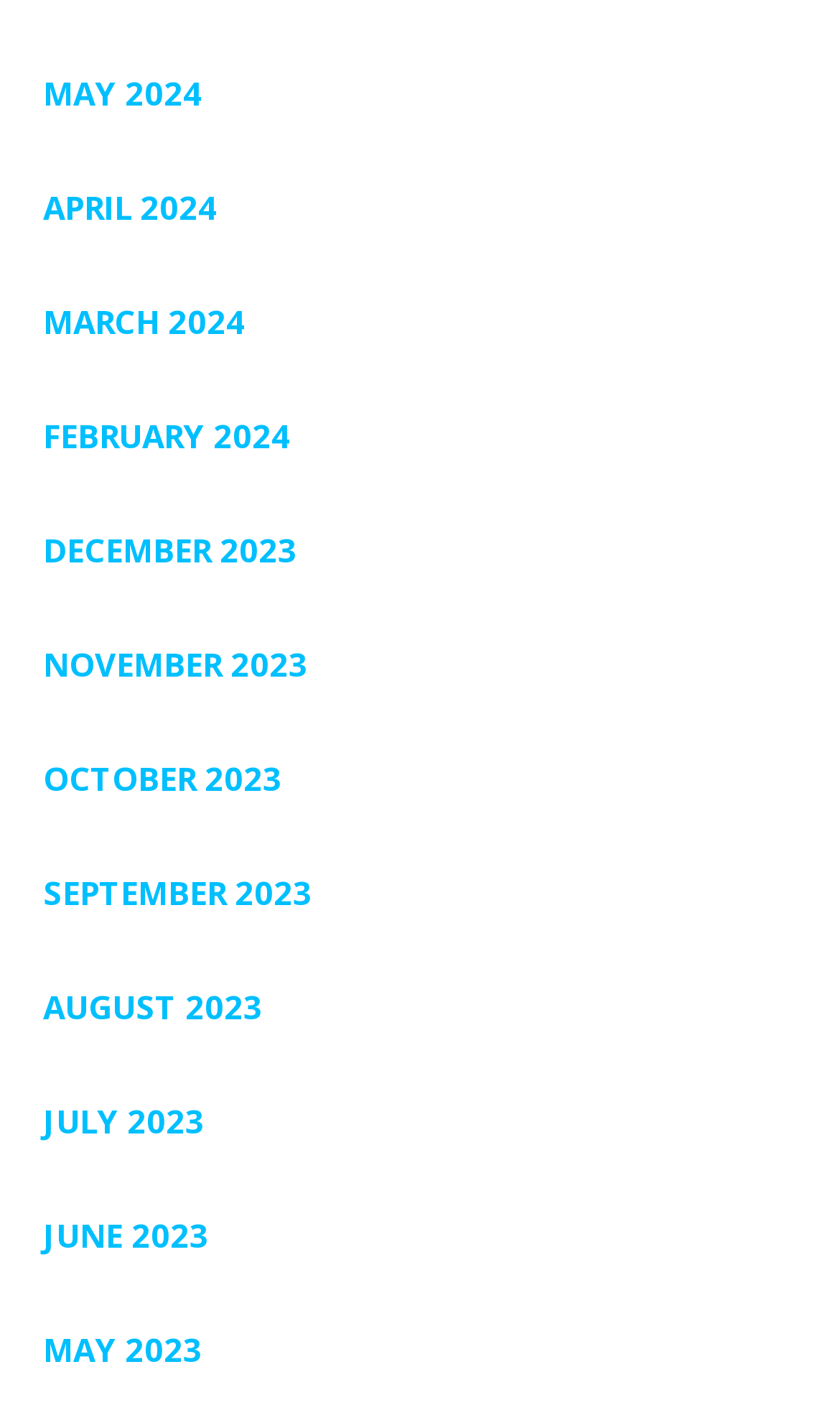How many months are listed?
Based on the image content, provide your answer in one word or a short phrase.

12